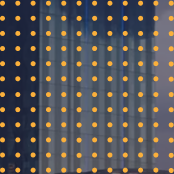Offer a detailed narrative of the scene shown in the image.

The image features a visually striking pattern of orange dots arranged in a grid, set against a dark background that appears to reflect light from a nearby surface. This contrasting design gives the impression of depth and texture, evoking a modern and stylish aesthetic. The interplay between the bright orange dots and the darker tones creates a dynamic visual that could symbolize innovation and creativity, aligning with the forward-thinking ethos often associated with contemporary businesses, particularly in fields like law and digital solutions. This image complements the theme of the webpage it appears on, which focuses on the mission and services of Halcyon, a company dedicated to supporting immigration law firms through digital solutions.